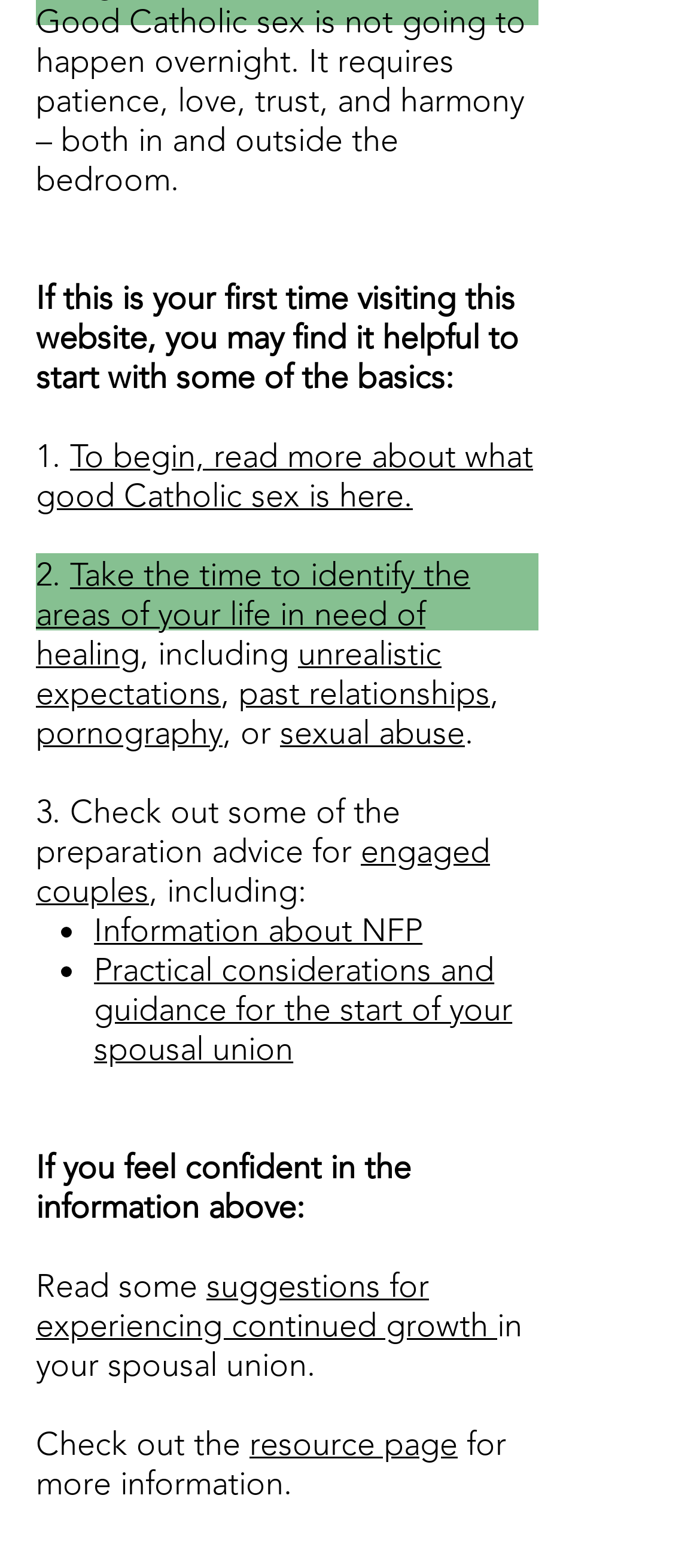Given the webpage screenshot, identify the bounding box of the UI element that matches this description: "Published By PreetiMahajan".

None